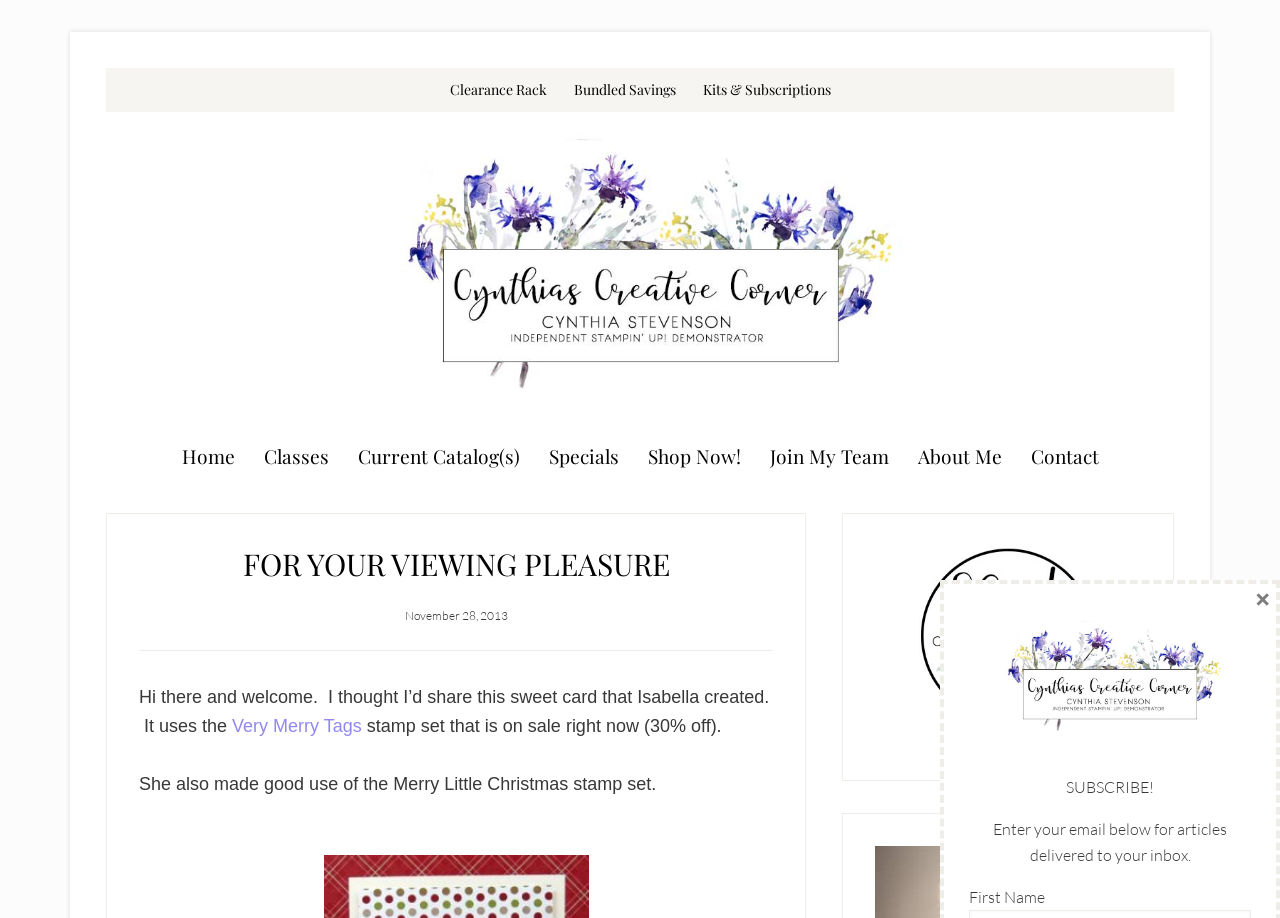What is the name of the other stamp set used in the card? From the image, respond with a single word or brief phrase.

Merry Little Christmas